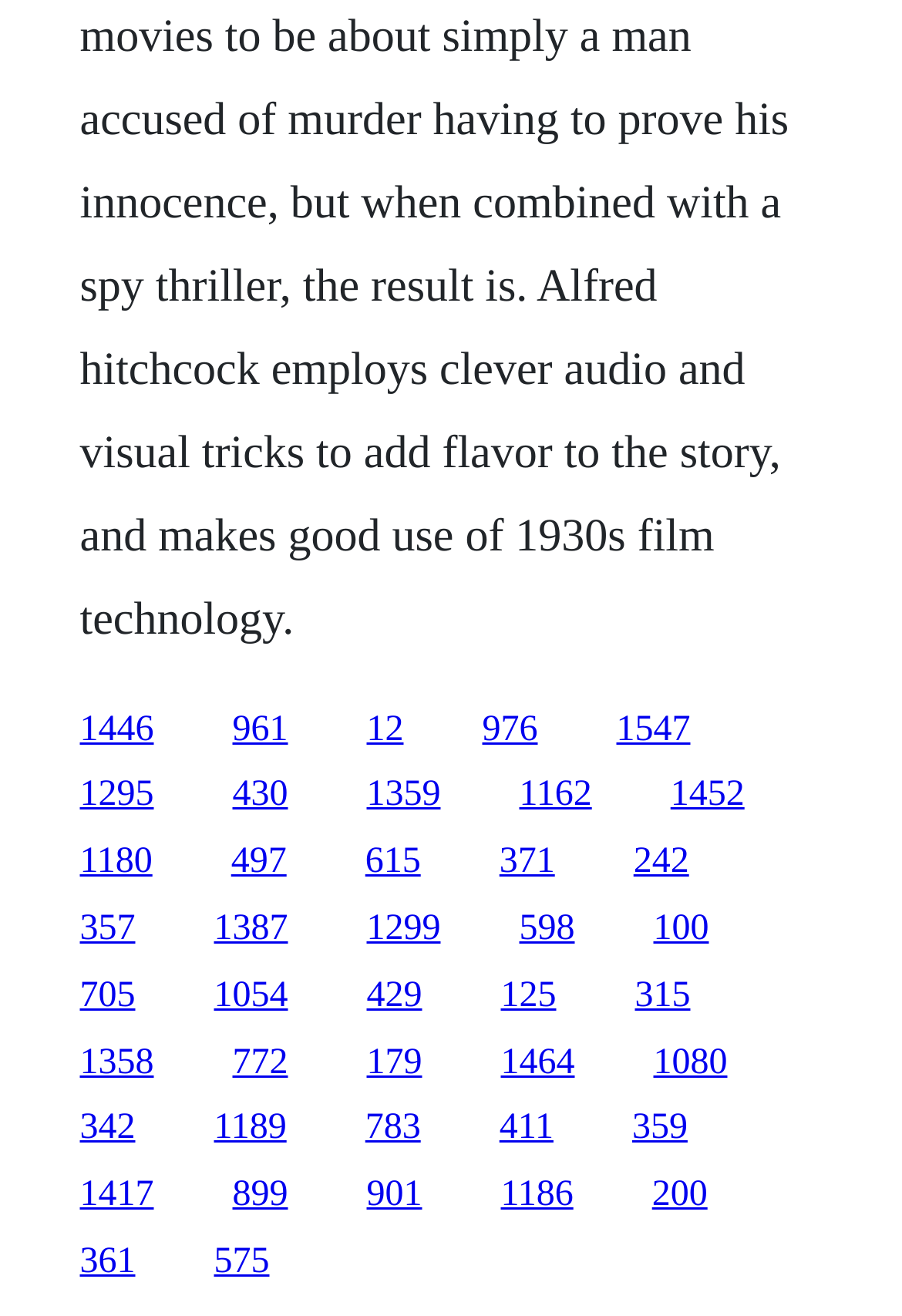Provide the bounding box coordinates for the area that should be clicked to complete the instruction: "Learn about EMSCULPT".

None